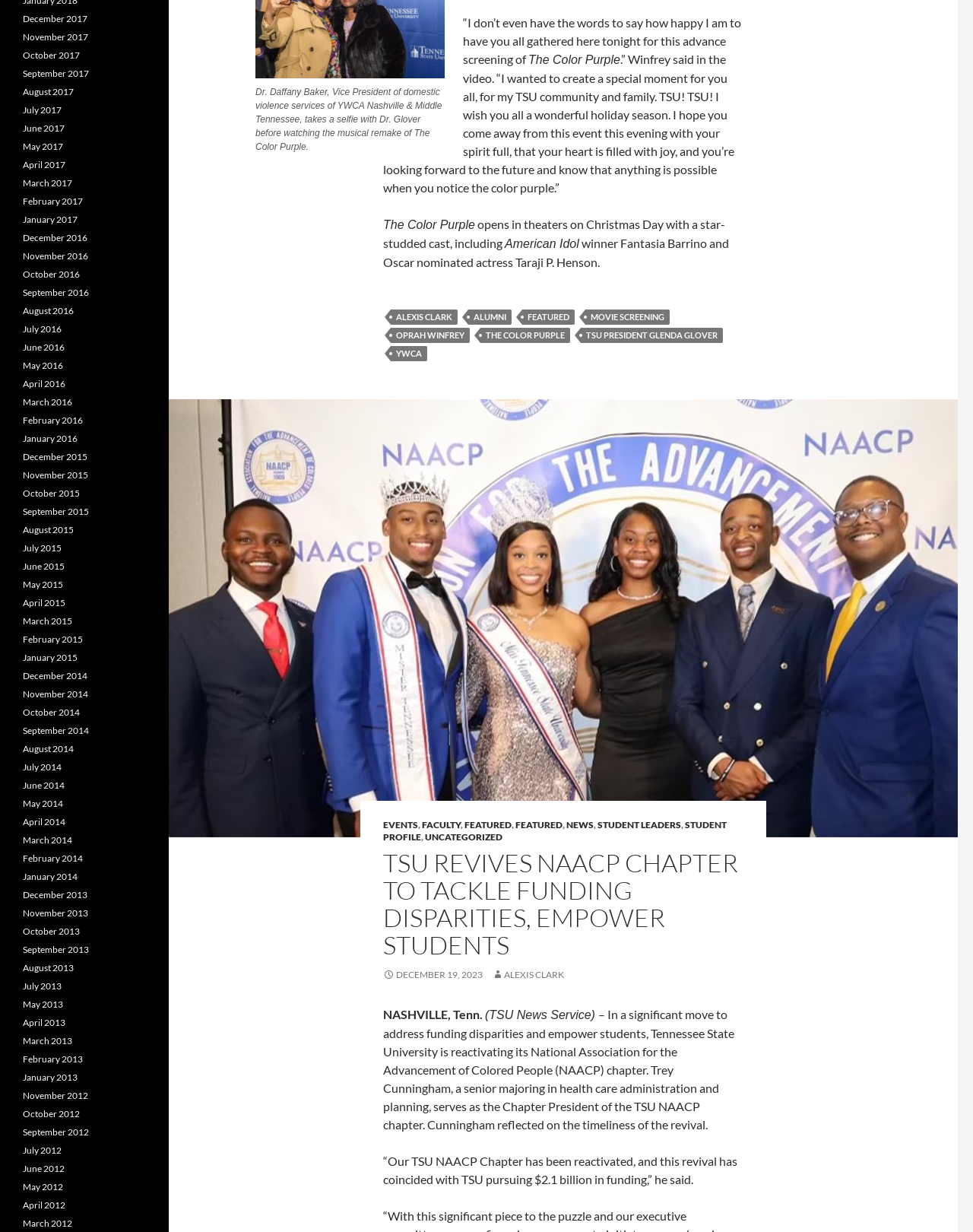Please identify the bounding box coordinates of the element's region that I should click in order to complete the following instruction: "Click on the link to read about TSU reviving NAACP chapter". The bounding box coordinates consist of four float numbers between 0 and 1, i.e., [left, top, right, bottom].

[0.394, 0.69, 0.764, 0.778]